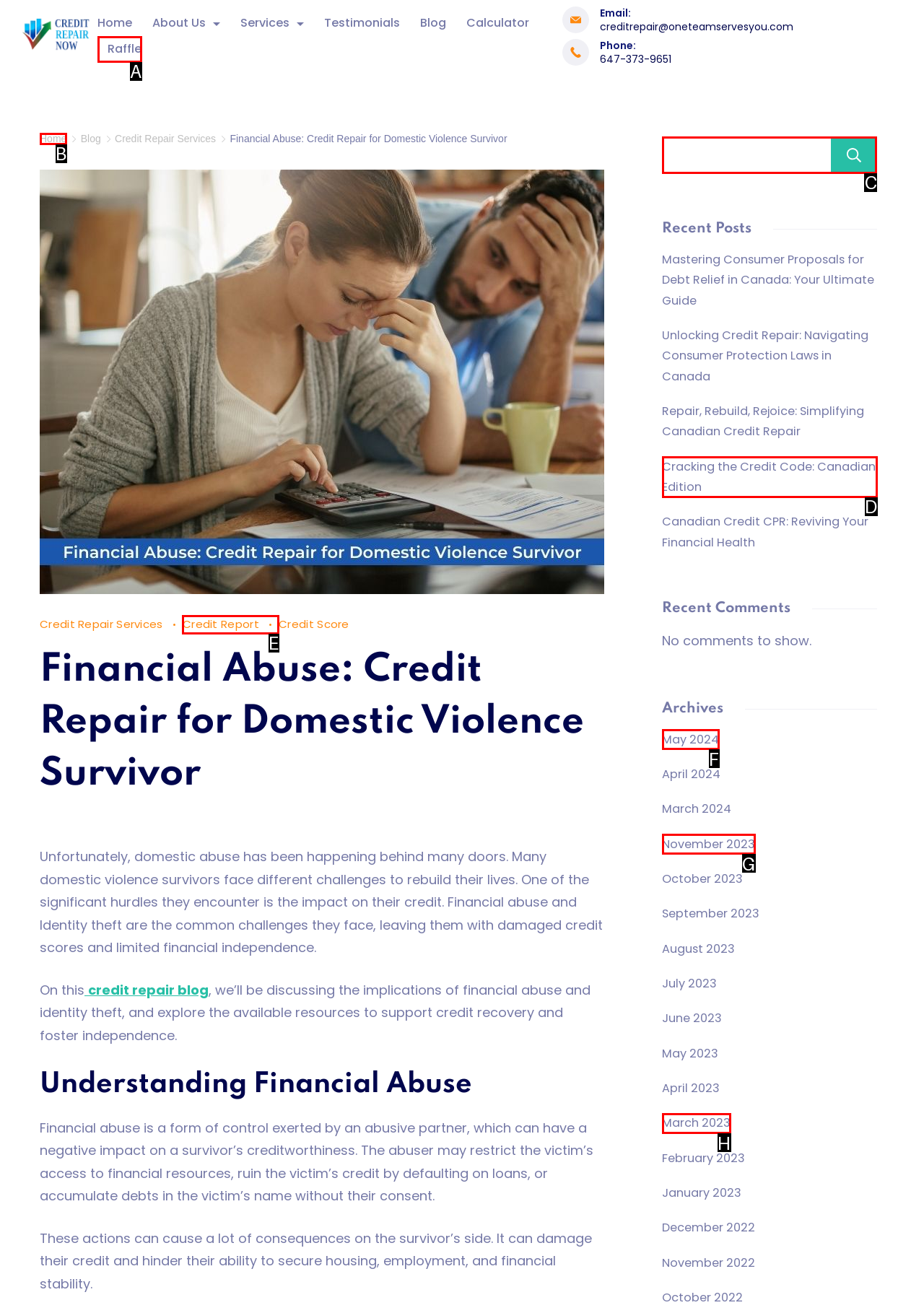Identify the correct UI element to click on to achieve the following task: Search for something Respond with the corresponding letter from the given choices.

C